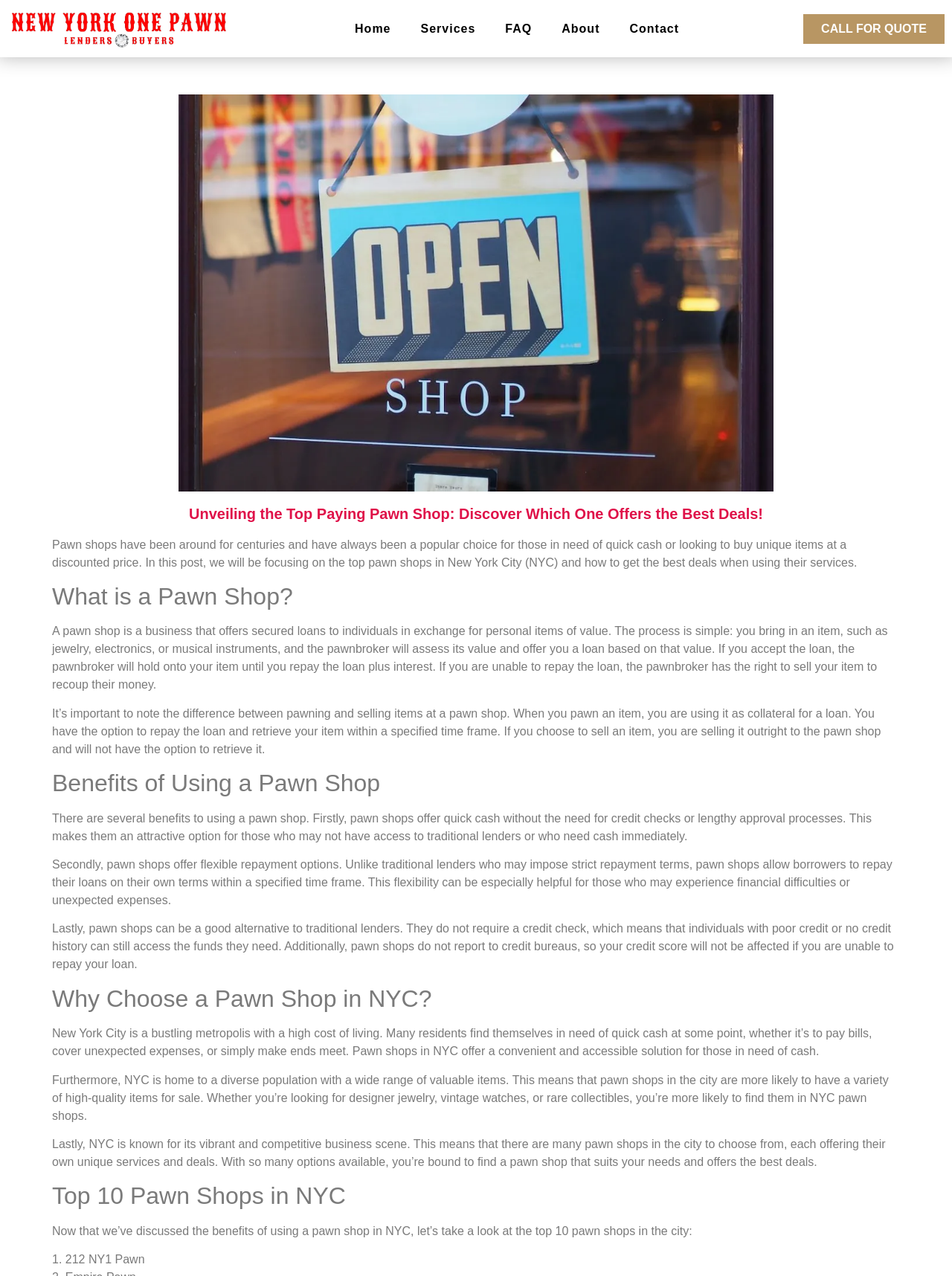Why choose a pawn shop in NYC?
Please respond to the question with a detailed and well-explained answer.

The webpage suggests that pawn shops in NYC offer a convenient and accessible solution for those in need of cash, given the high cost of living in the city. This is mentioned in the section 'Why Choose a Pawn Shop in NYC?' which highlights the benefits of using a pawn shop in the city.